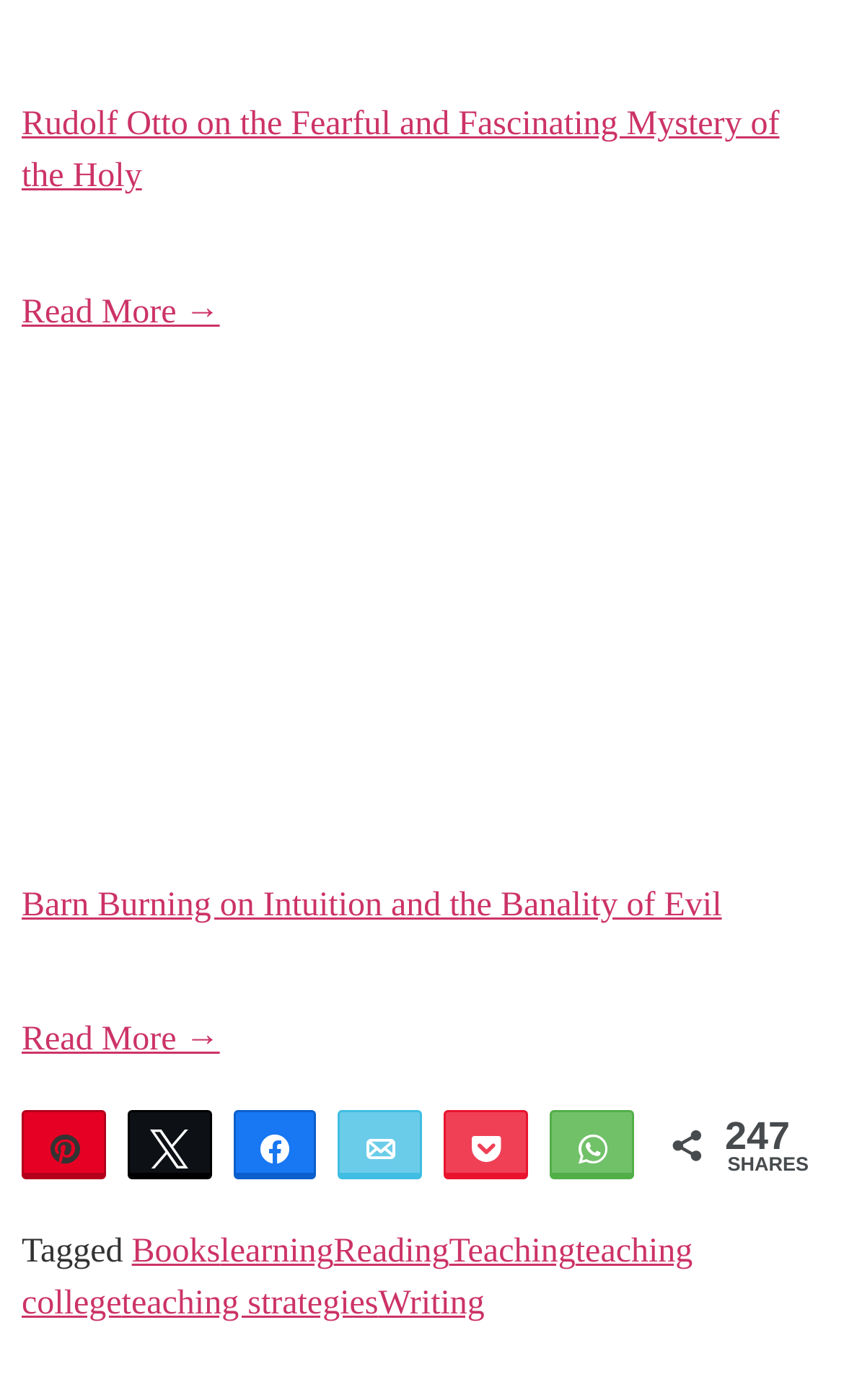Identify the bounding box coordinates of the clickable region required to complete the instruction: "Read more about teaching college". The coordinates should be given as four float numbers within the range of 0 and 1, i.e., [left, top, right, bottom].

[0.026, 0.881, 0.821, 0.944]